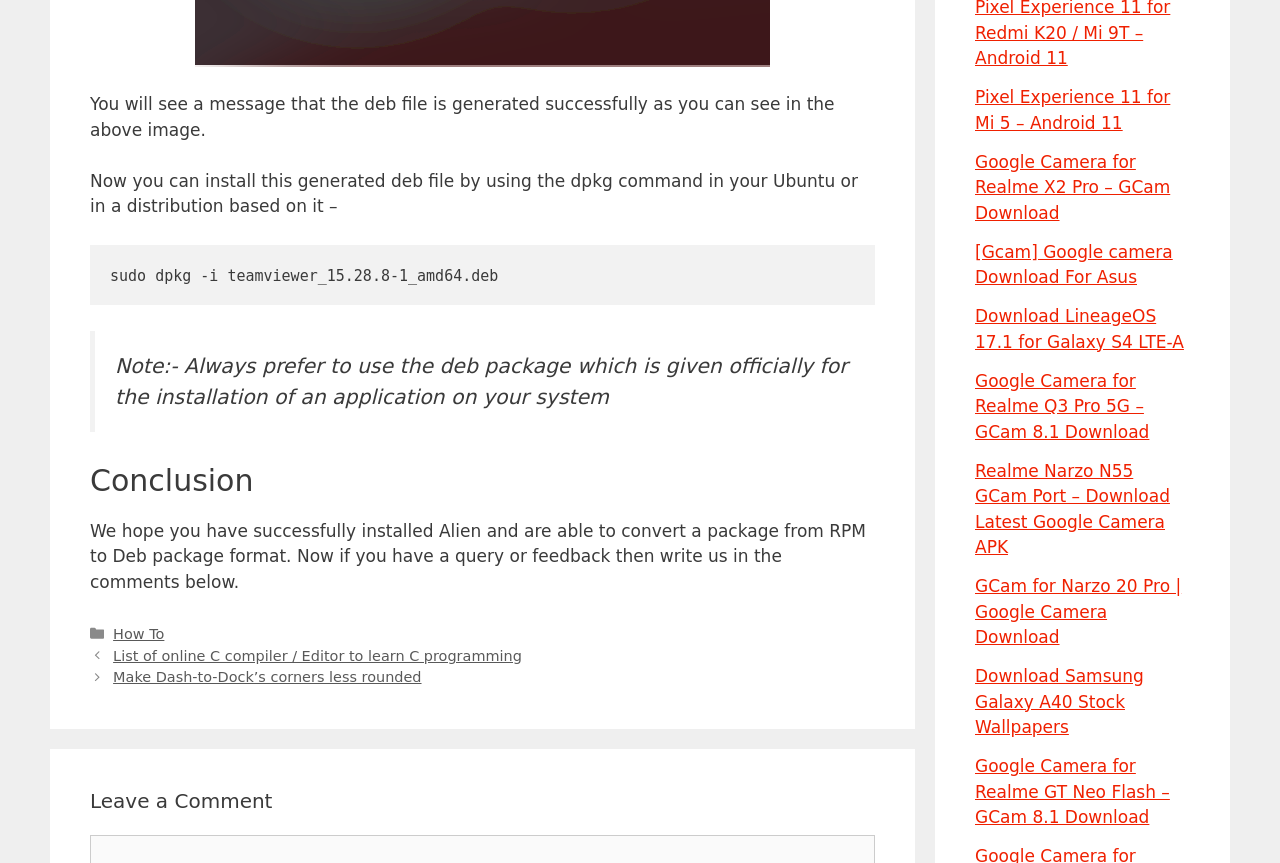Reply to the question with a single word or phrase:
What is the title of the last section?

Leave a Comment